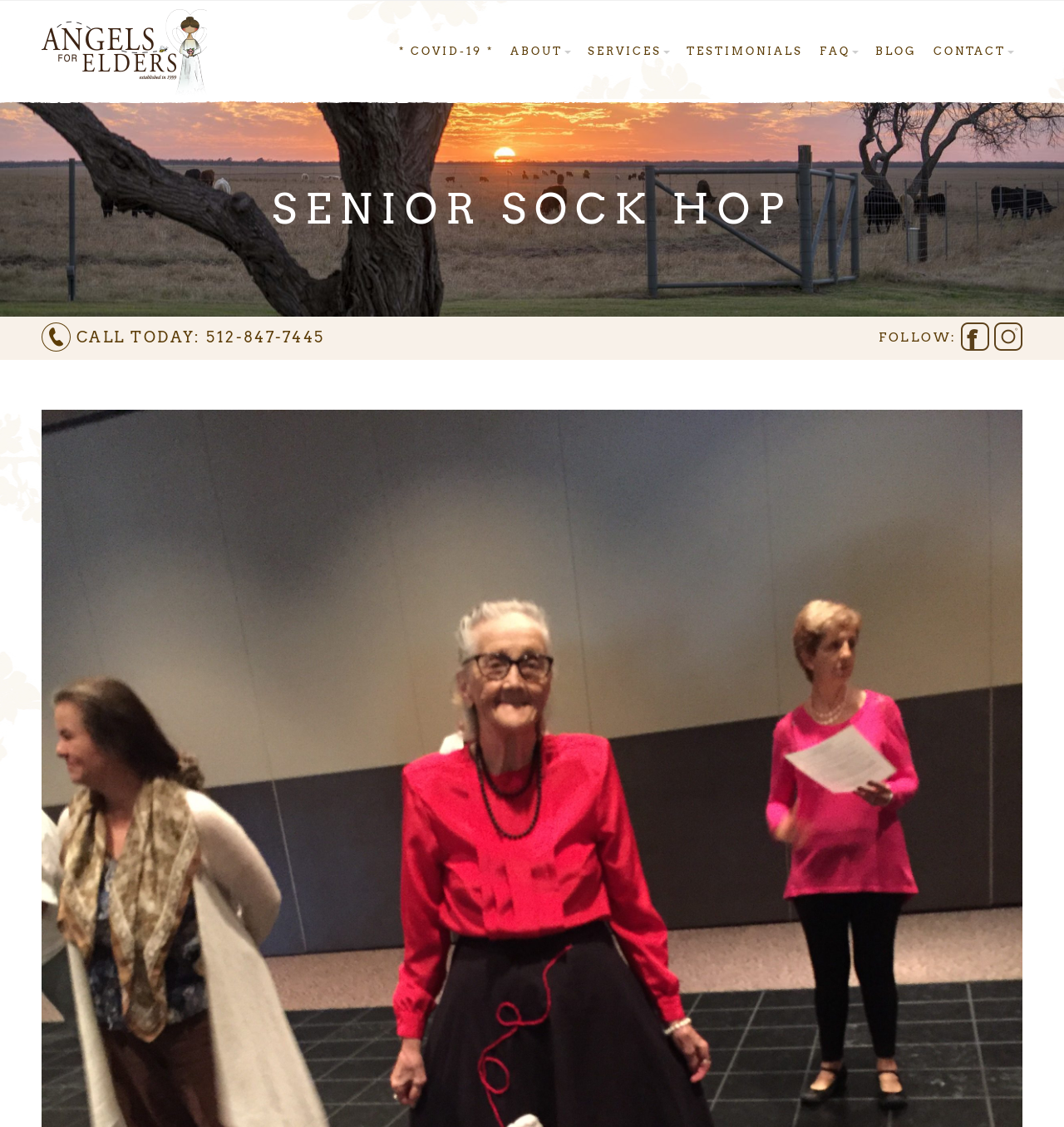How many social media links are there?
Using the image as a reference, give a one-word or short phrase answer.

2